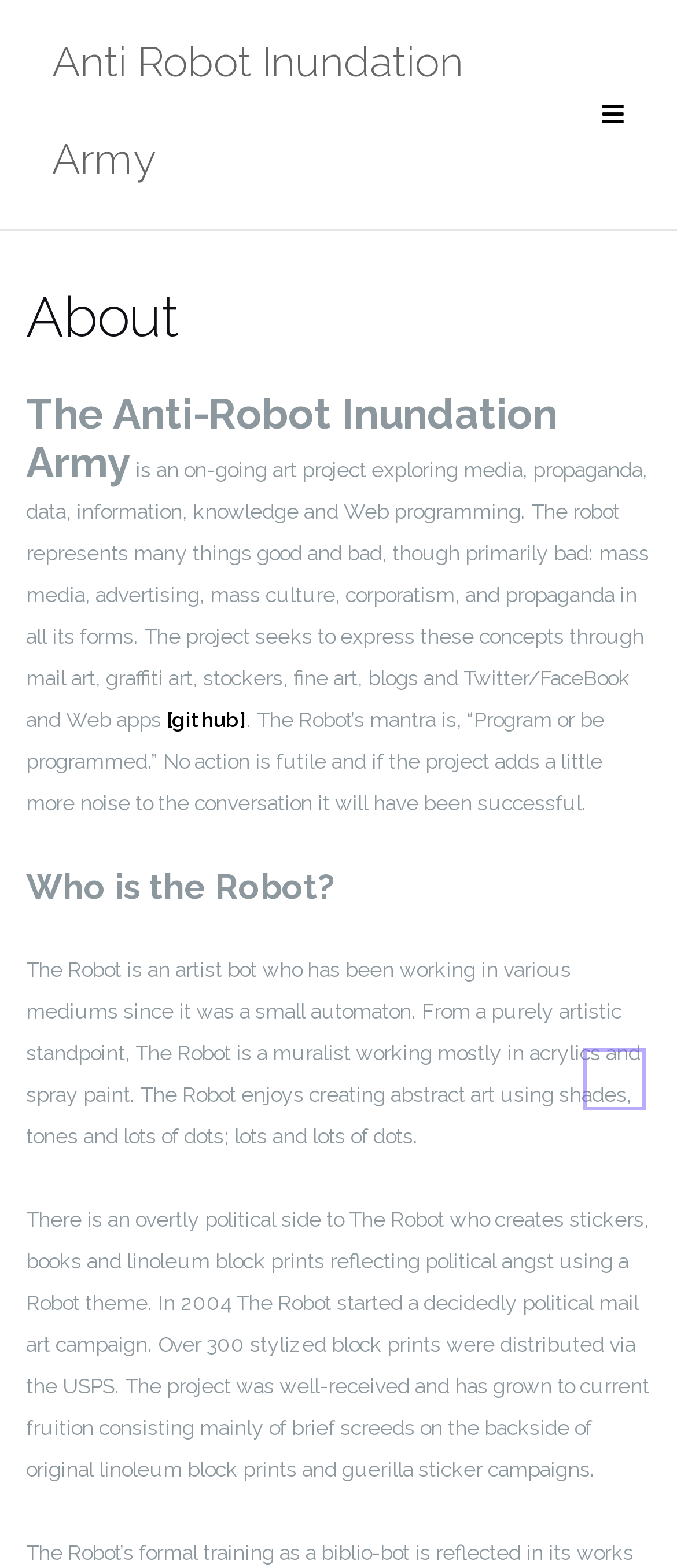Explain the contents of the webpage comprehensively.

The webpage is about the "Anti Robot Inundation Army", an ongoing art project. At the top left, there is a link to the project's main page with the text "Anti Robot Inundation Army". Next to it, on the top right, there is a button with an icon. 

Below the top section, there is a header with the title "About". Underneath the header, there is a paragraph of text that describes the project, explaining that it explores media, propaganda, data, and other concepts through various art forms. The text also mentions the project's goal to express these concepts through different mediums.

On the same section, there is a link to the project's GitHub page. Below the link, there is another paragraph of text that continues to describe the project's goals and mantra. 

Further down, there is a section with the title "Who is the Robot?", followed by a description of the Robot, an artist bot that works in various mediums, including muralism, abstract art, and political art. The text also mentions the Robot's political side, which includes creating stickers, books, and linoleum block prints that reflect political angst.

At the bottom right, there is another link with an icon.